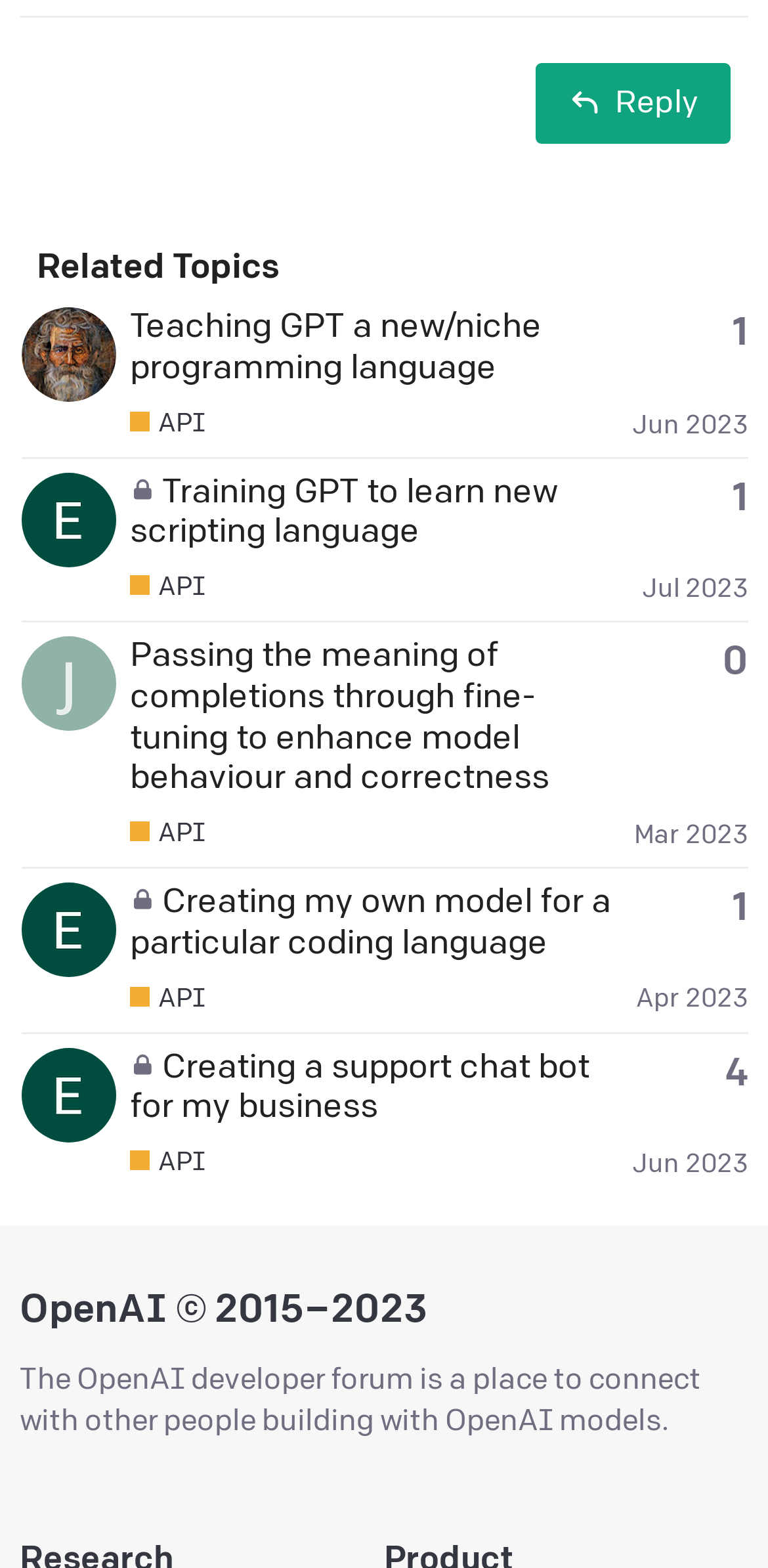Kindly determine the bounding box coordinates of the area that needs to be clicked to fulfill this instruction: "View a user's profile".

[0.028, 0.214, 0.151, 0.238]